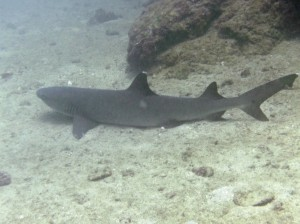Detail every significant feature and component of the image.

The image showcases a serene underwater scene featuring a shark, likely resting on the sandy ocean floor. The muted colors enhance the tranquil environment, as soft light filters through the water, creating an ethereal ambiance. This particular shark is surrounded by a natural seafloor habitat, which includes scattered rocks and sand, serving as a reminder of the vibrant ecosystems found beneath the waves. Shark diving experiences, such as those available in Costa Rica, offer adventurous enthusiasts the chance to encounter these magnificent creatures up close. The caption underscores the allure of exploring marine life and emphasizes the importance of safety and guided experiences when venturing into the underwater world.